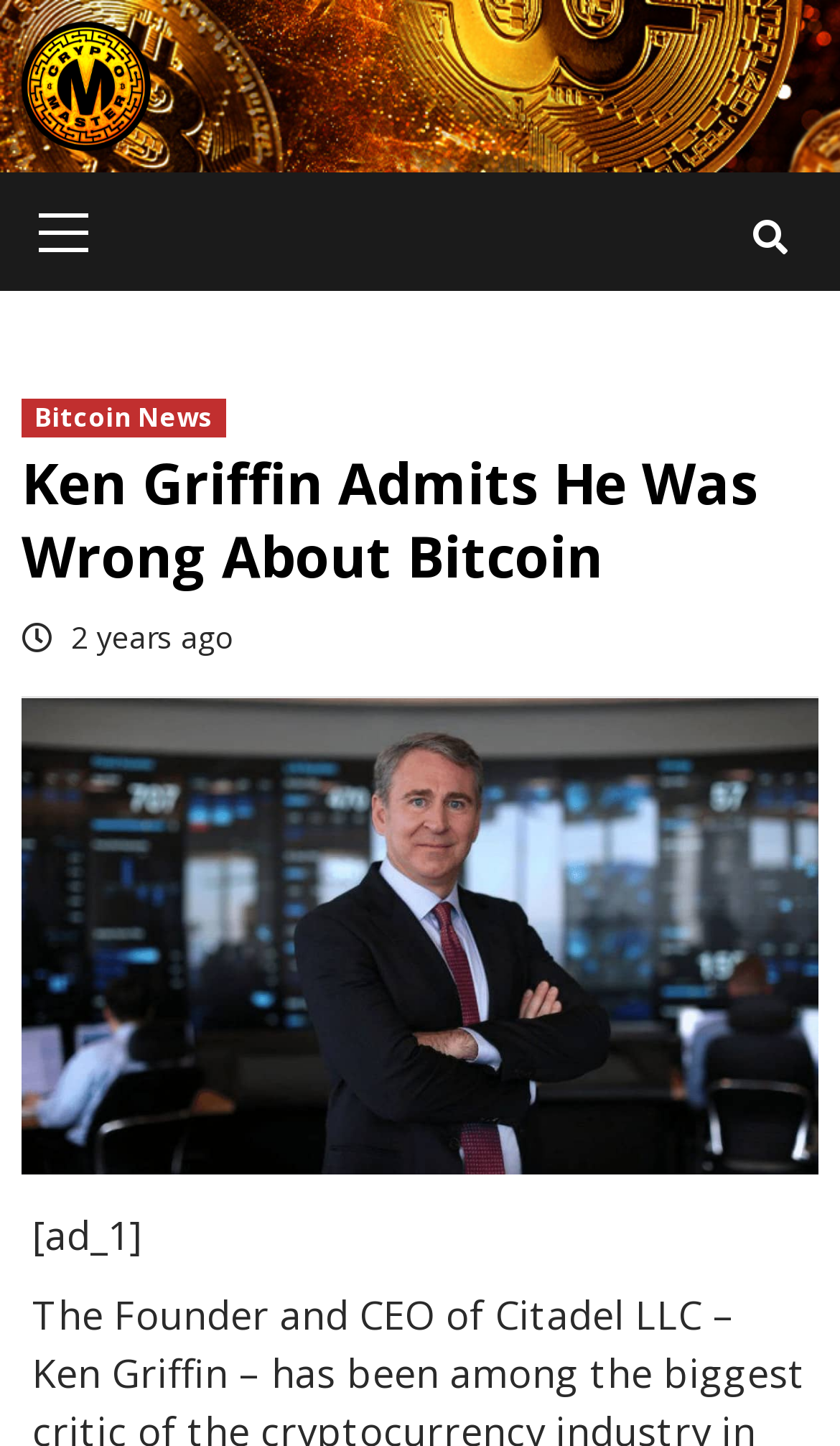What is the name of the website?
Answer the question with a thorough and detailed explanation.

I inferred this answer by looking at the link element 'Crypto-Master' which is a child element of the Root Element, suggesting that this is the name of the website.